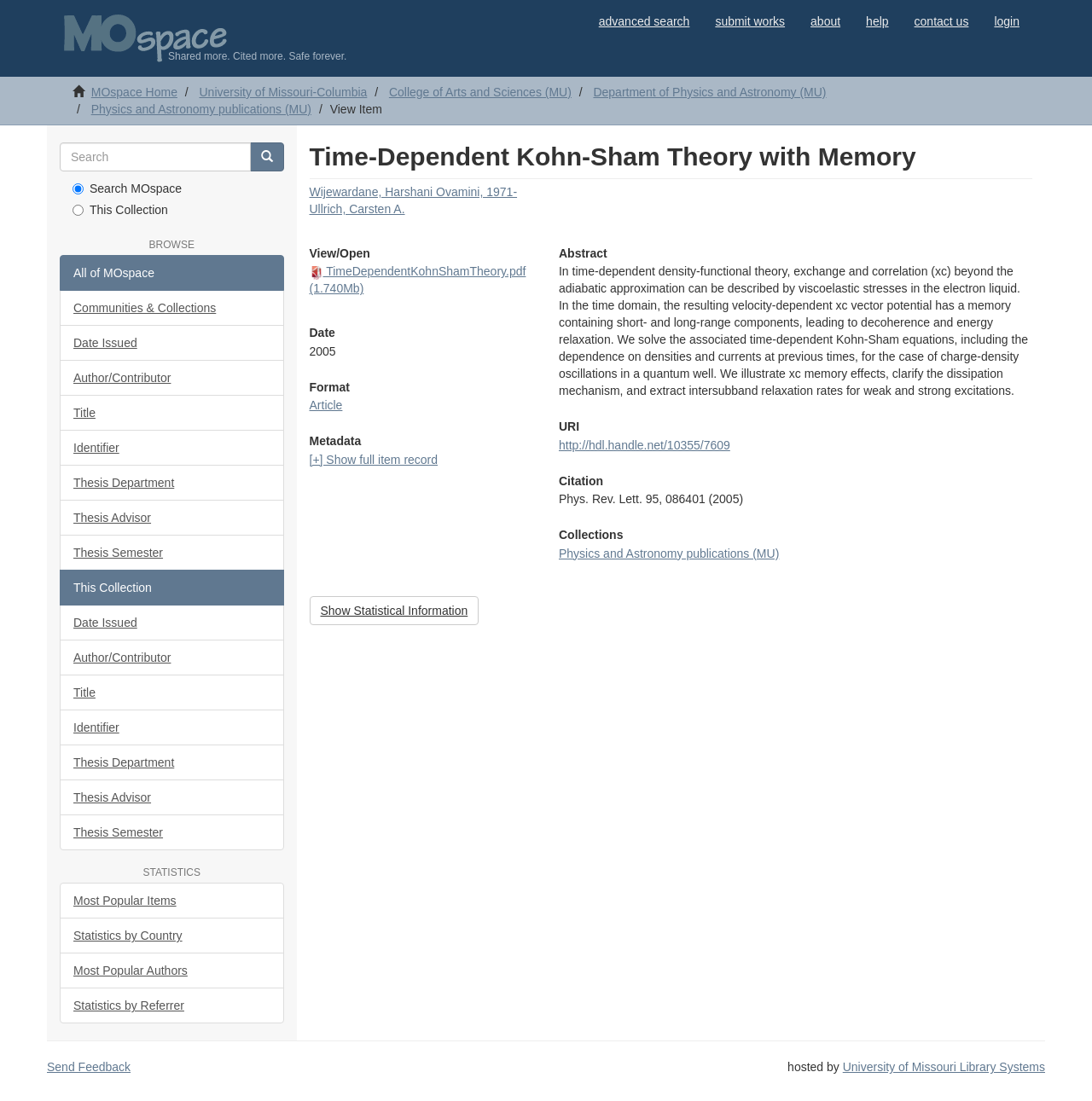Provide a brief response to the question using a single word or phrase: 
Who are the authors of the article?

Harshani Ovamini Wijewardane and Carsten A. Ullrich